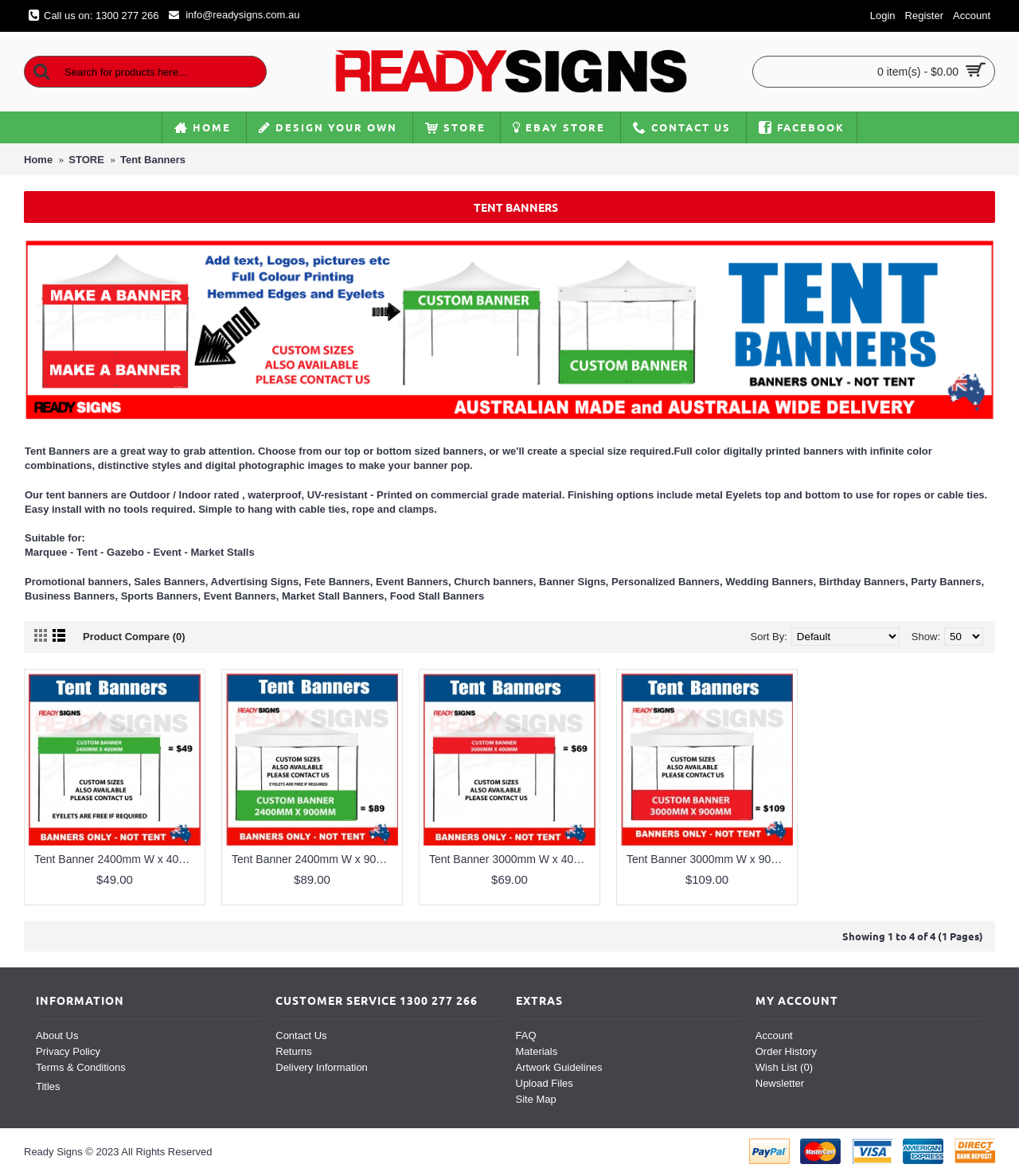Locate the bounding box coordinates of the item that should be clicked to fulfill the instruction: "visit Organizational Change".

None